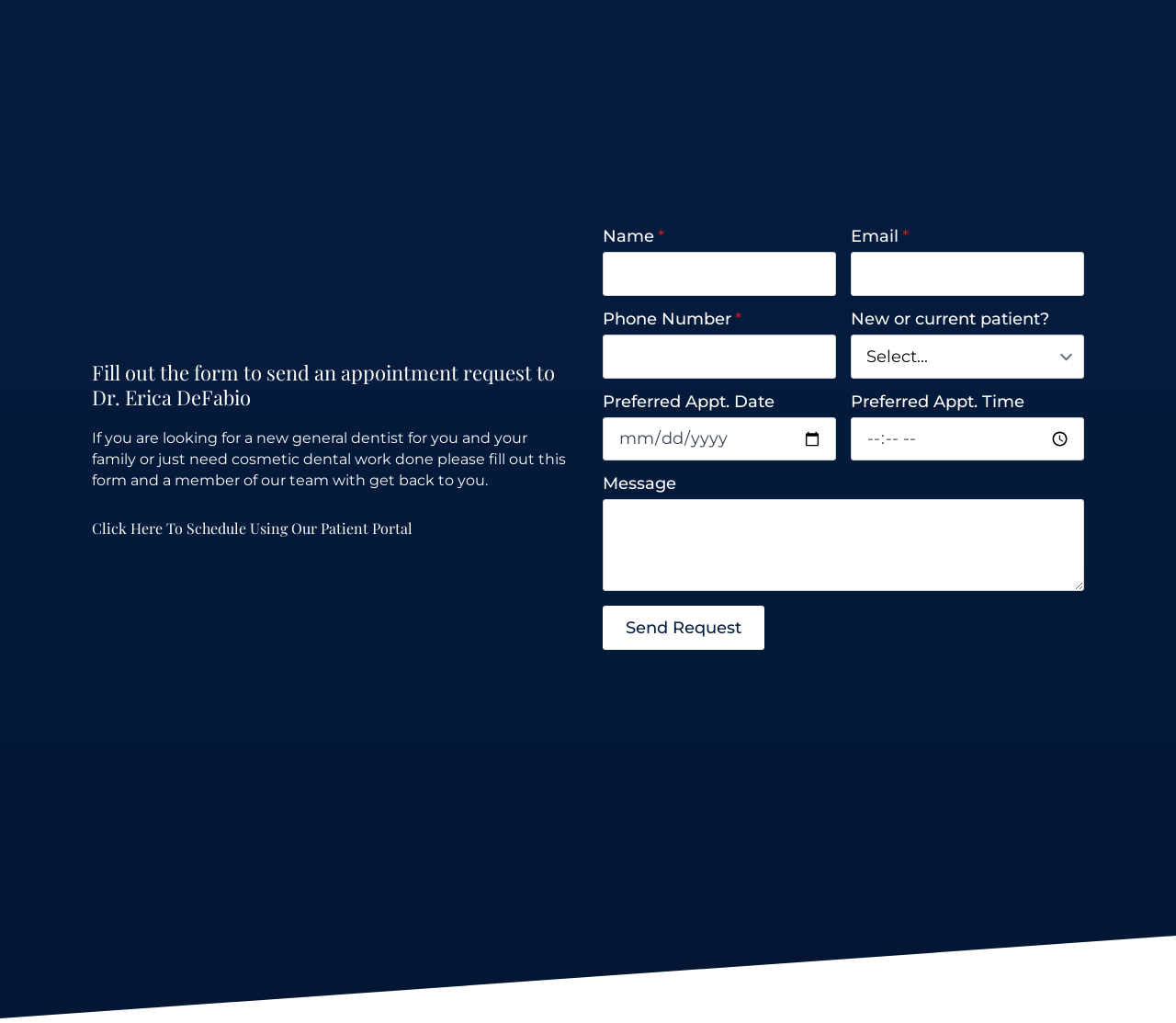What is the format of the preferred appointment date?
Answer briefly with a single word or phrase based on the image.

MM/DD/YYYY